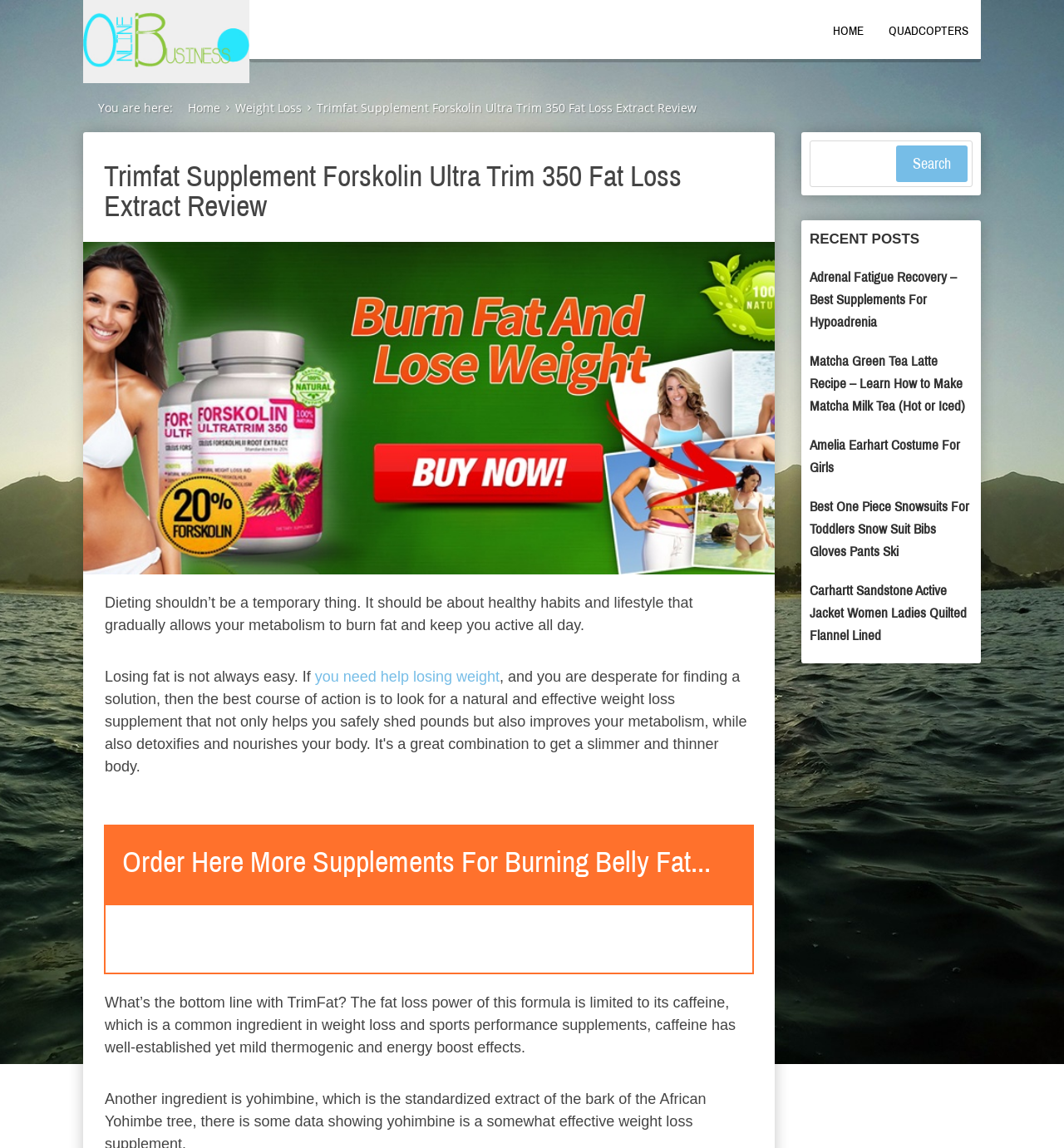Identify the bounding box coordinates for the UI element described as follows: "How do hackers target iPhones?". Ensure the coordinates are four float numbers between 0 and 1, formatted as [left, top, right, bottom].

None